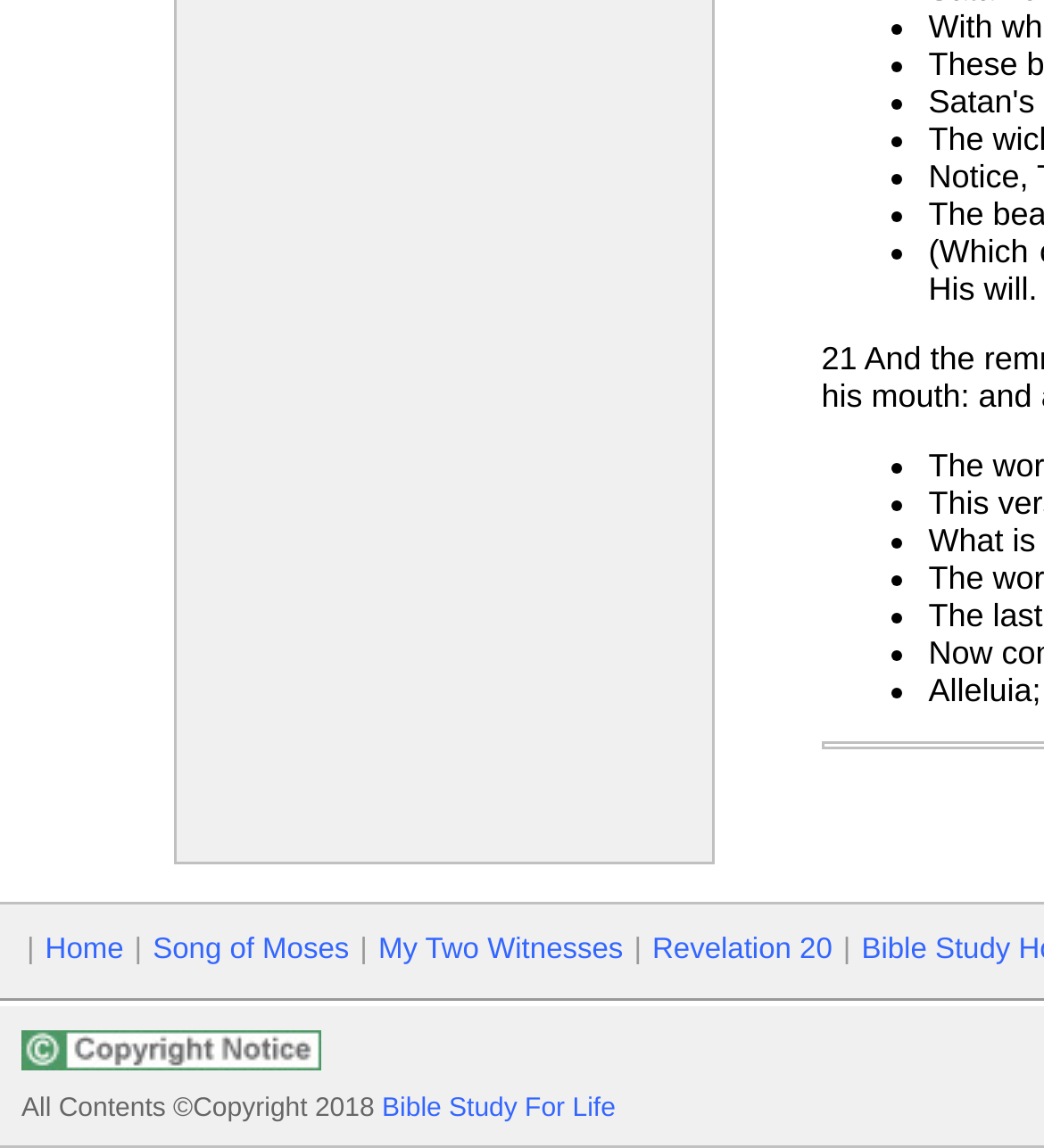What is the first item in the list?
Refer to the image and give a detailed answer to the question.

The first item in the list is a bullet point represented by '•', which is a list marker element.